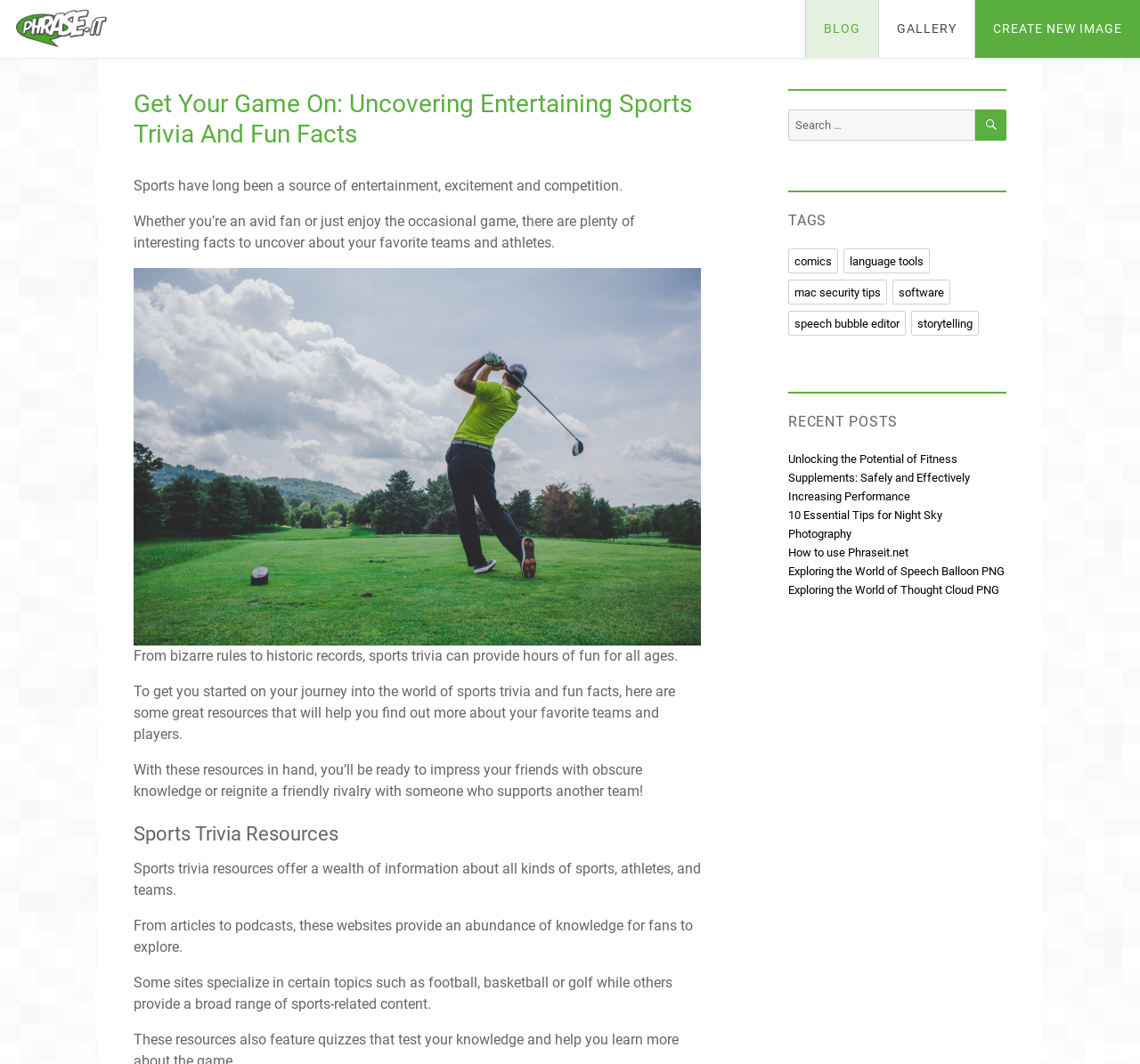Examine the screenshot and answer the question in as much detail as possible: What type of posts are listed under 'RECENT POSTS'?

The posts listed under 'RECENT POSTS' cover various topics, including fitness supplements, night sky photography, and speech balloon PNG, indicating that the website publishes content on a range of subjects.